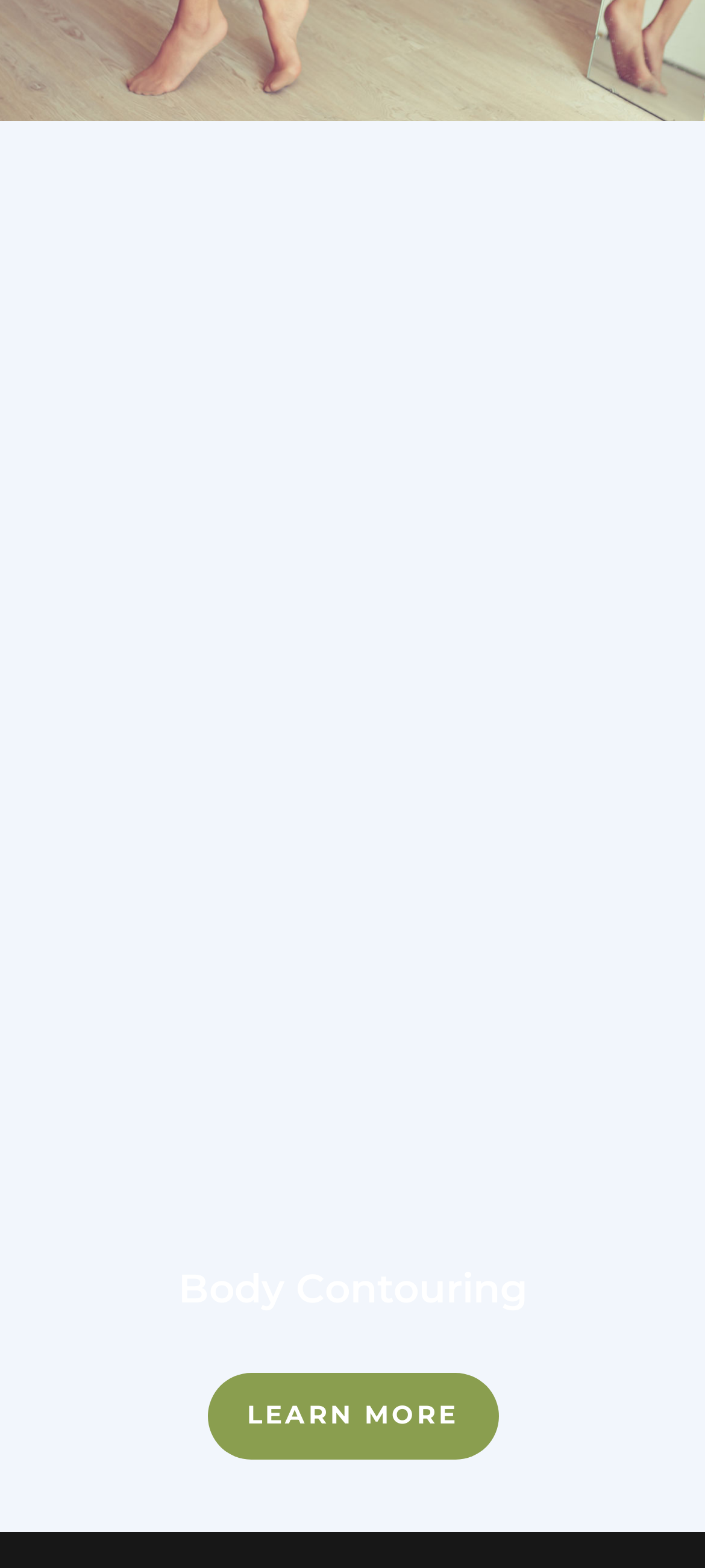Give a one-word or phrase response to the following question: How many links are there at the bottom of the webpage?

7